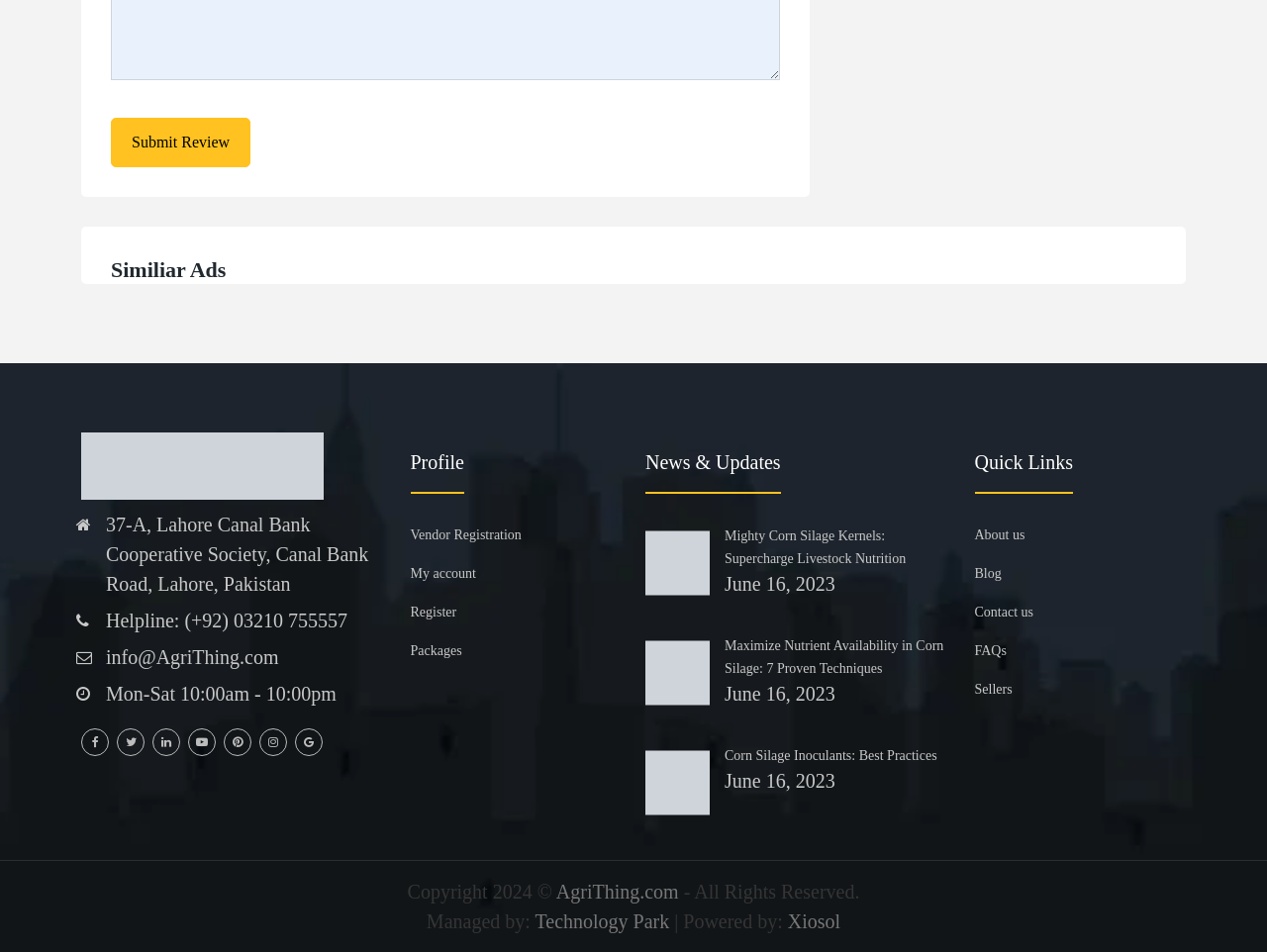Could you indicate the bounding box coordinates of the region to click in order to complete this instruction: "Visit the 'Vendor Registration' page".

[0.324, 0.55, 0.491, 0.575]